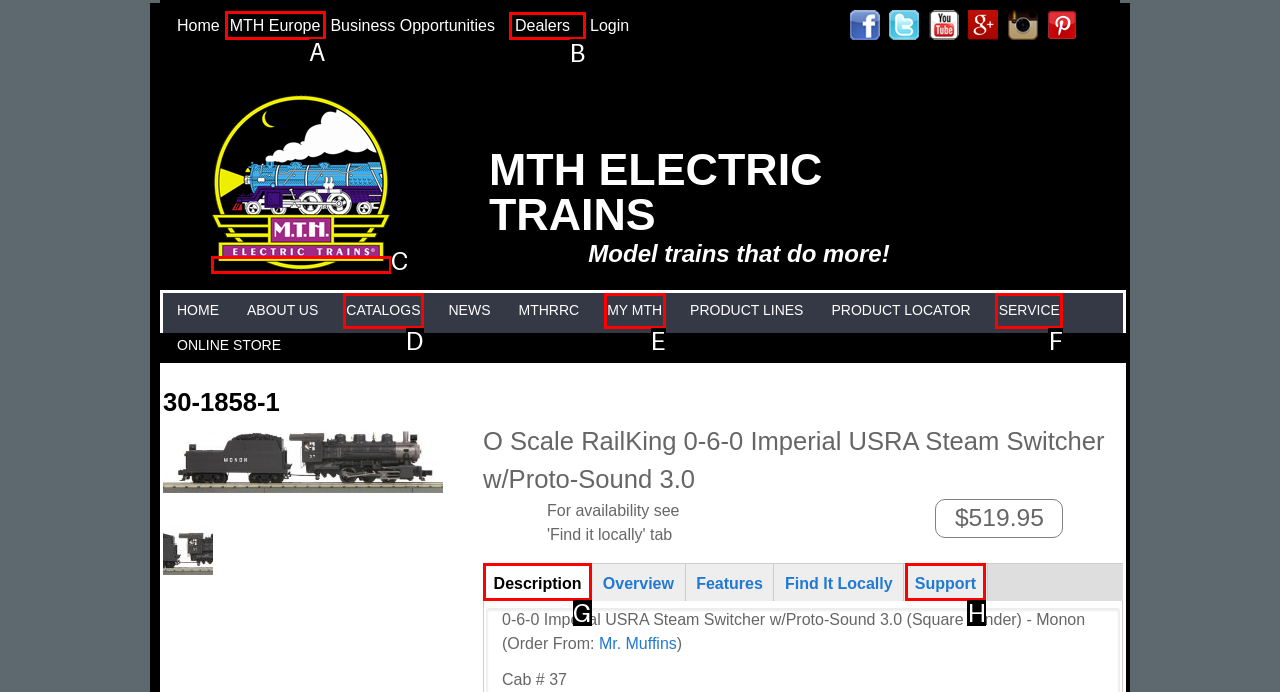Identify the correct lettered option to click in order to perform this task: Go to the MTH Europe page. Respond with the letter.

A